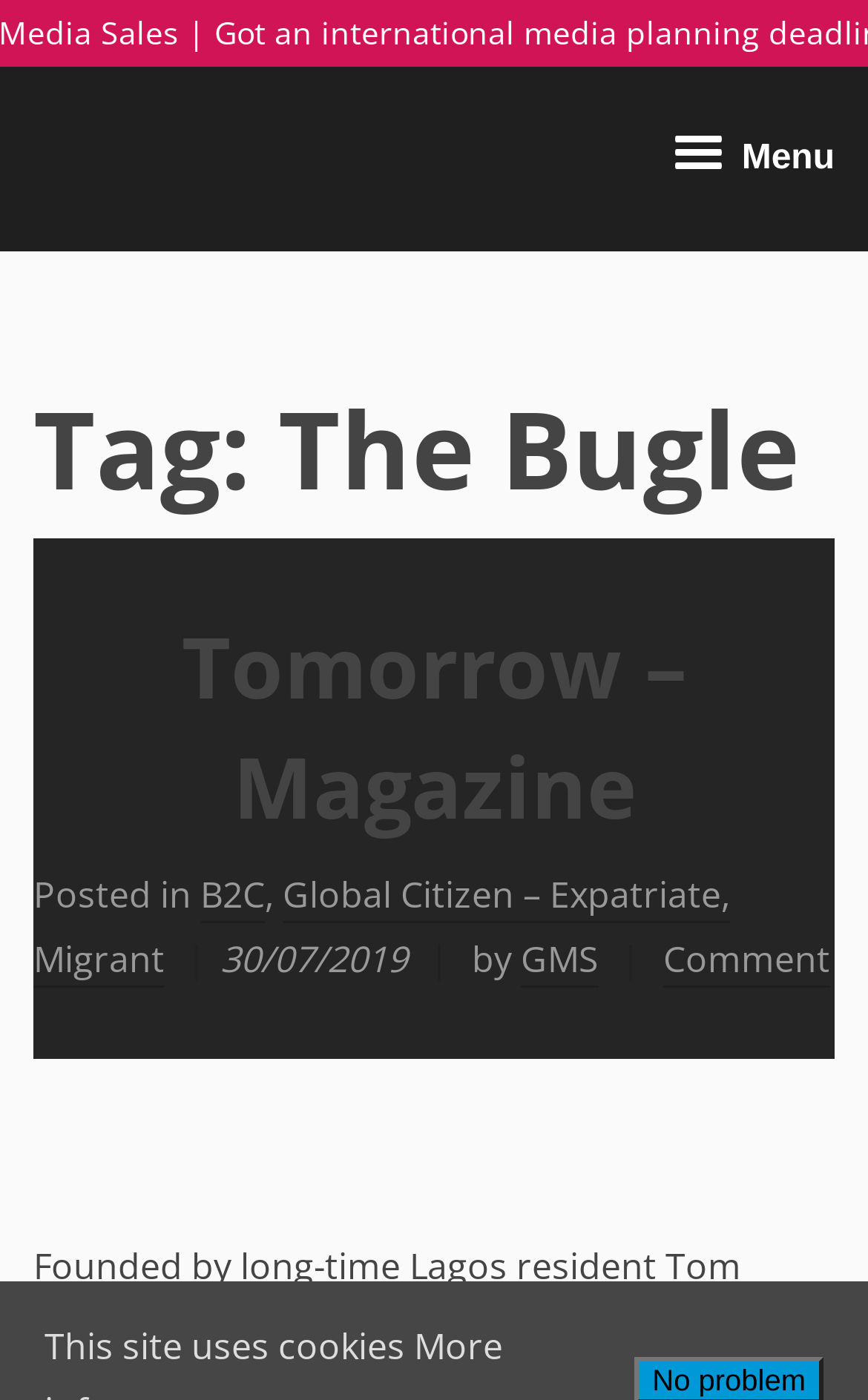Identify the headline of the webpage and generate its text content.

Tag: The Bugle